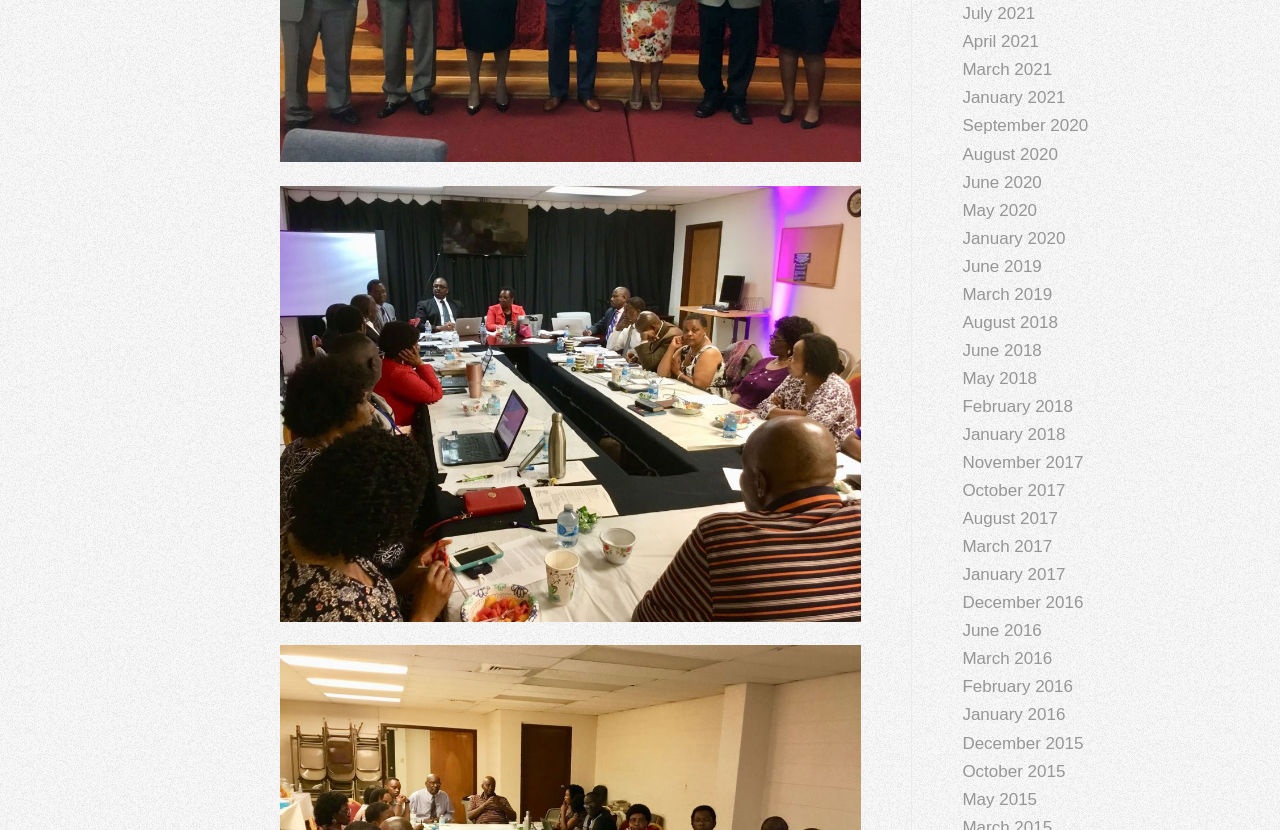Show the bounding box coordinates for the element that needs to be clicked to execute the following instruction: "view January 2018". Provide the coordinates in the form of four float numbers between 0 and 1, i.e., [left, top, right, bottom].

[0.752, 0.512, 0.832, 0.535]